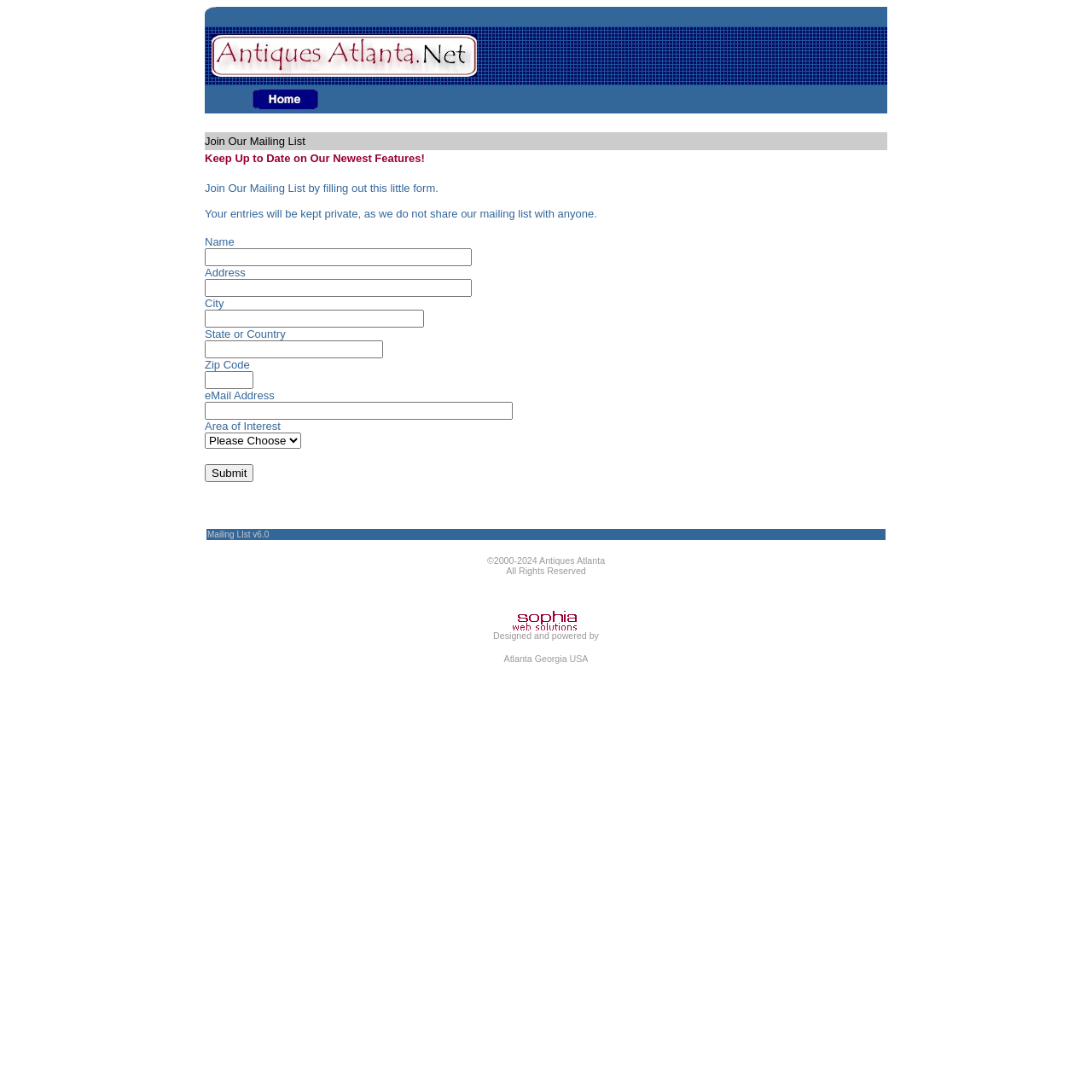Find the bounding box coordinates of the element you need to click on to perform this action: 'Click the submit button'. The coordinates should be represented by four float values between 0 and 1, in the format [left, top, right, bottom].

[0.188, 0.425, 0.232, 0.441]